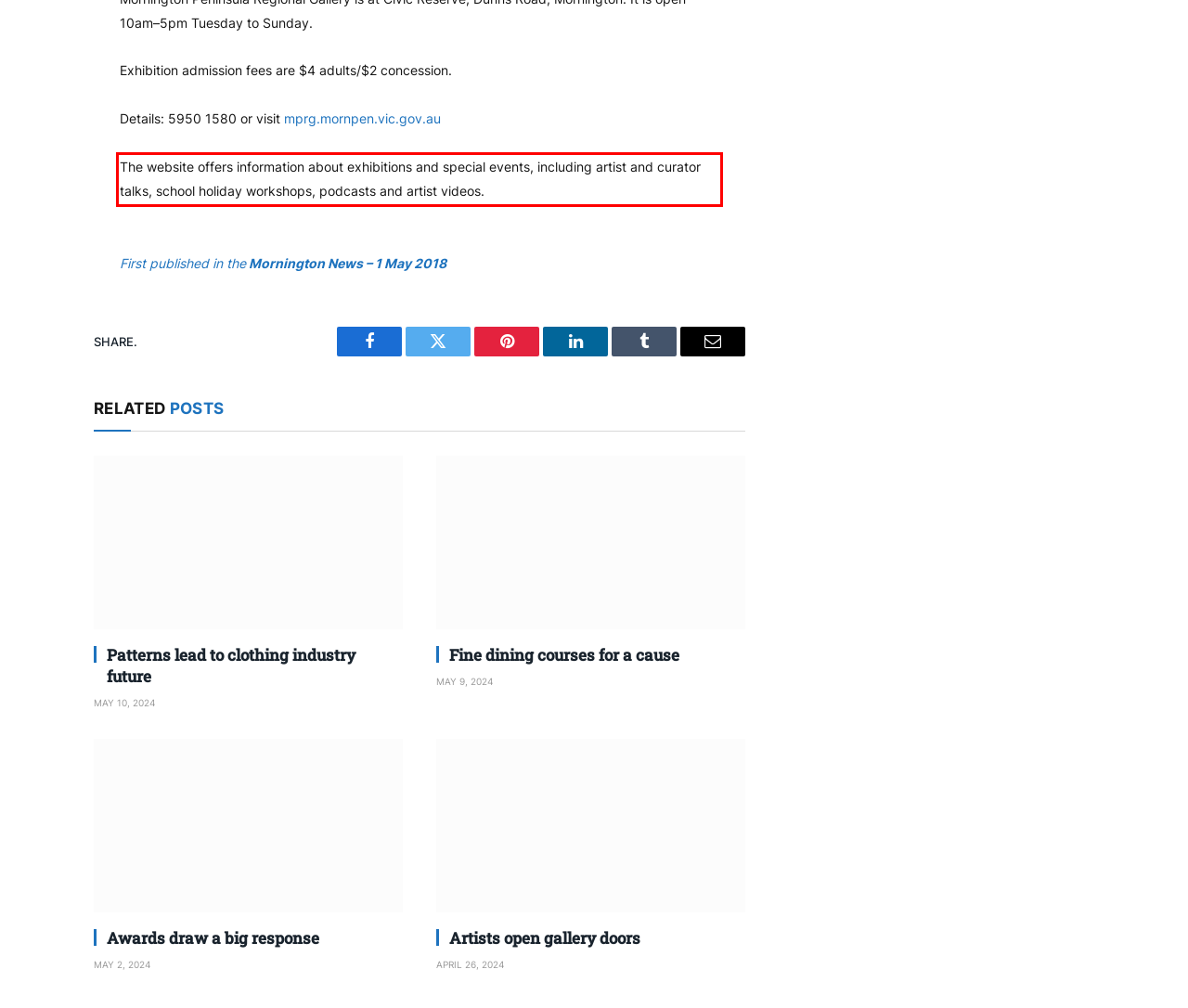You are presented with a screenshot containing a red rectangle. Extract the text found inside this red bounding box.

The website offers information about exhibitions and special events, including artist and curator talks, school holiday workshops, podcasts and artist videos.